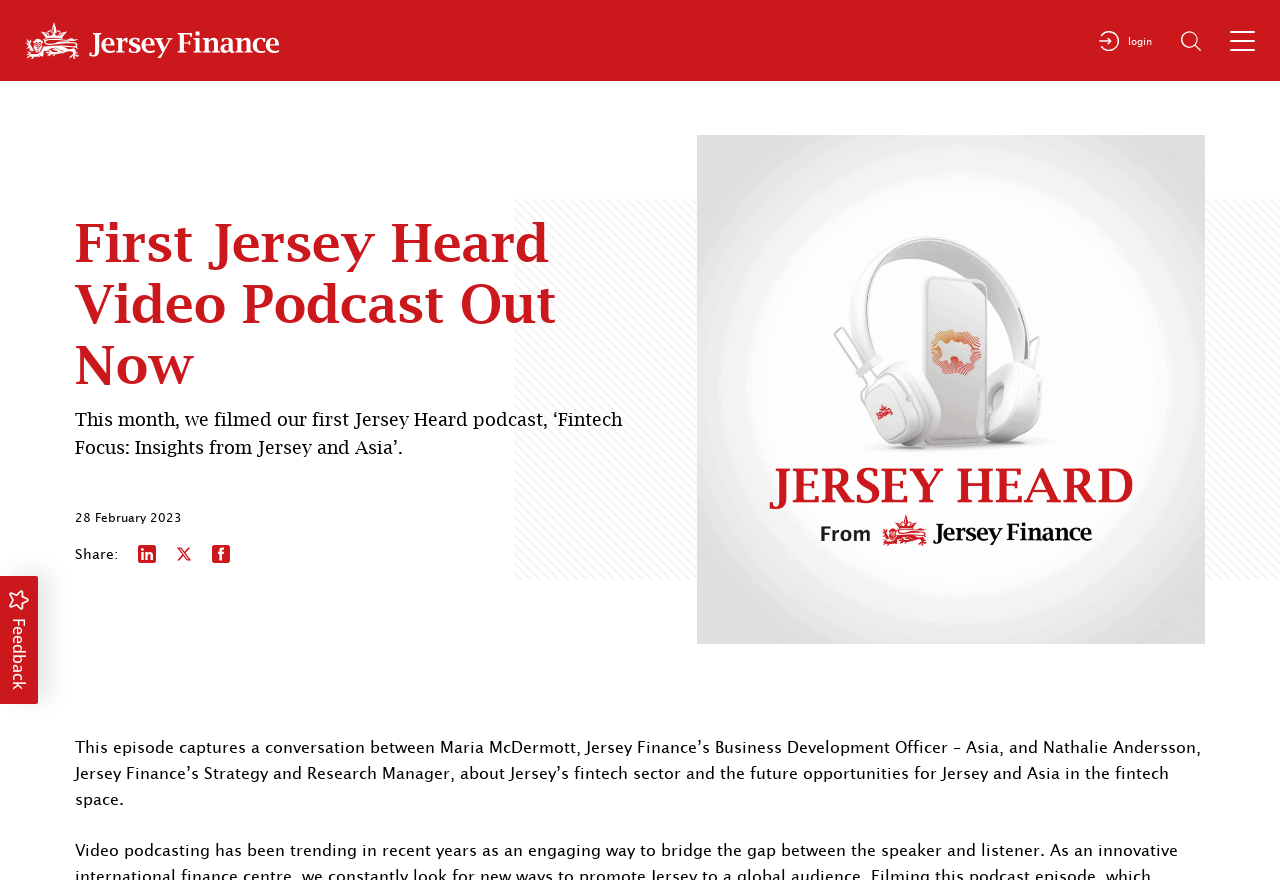Who are the speakers in the podcast?
From the details in the image, provide a complete and detailed answer to the question.

The speakers in the podcast are Maria McDermott, Jersey Finance’s Business Development Officer – Asia, and Nathalie Andersson, Jersey Finance’s Strategy and Research Manager, as mentioned in the static text 'This episode captures a conversation between Maria McDermott, Jersey Finance’s Business Development Officer – Asia, and Nathalie Andersson, Jersey Finance’s Strategy and Research Manager, about Jersey’s fintech sector and the future opportunities for Jersey and Asia in the fintech space.'